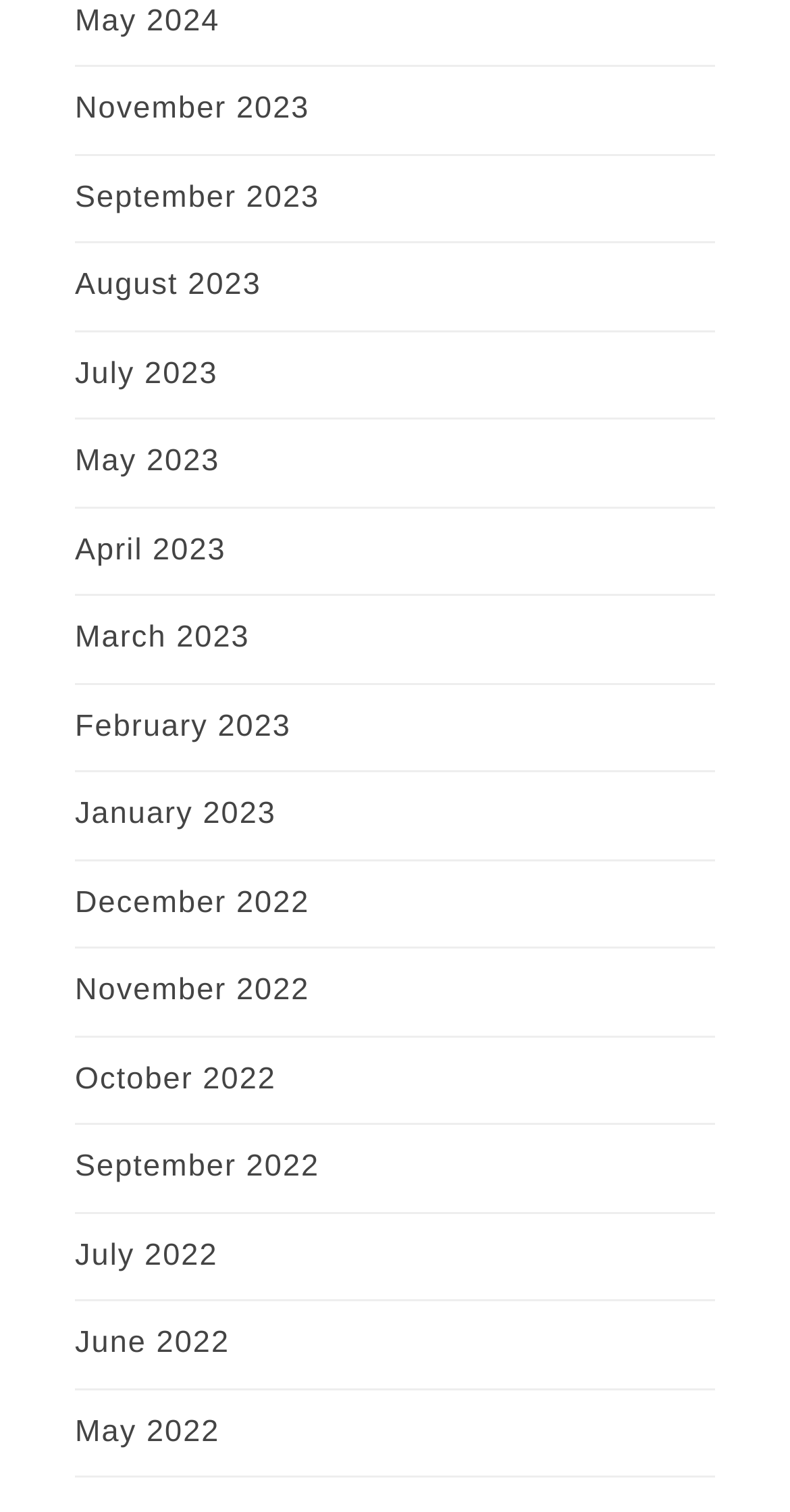Are the months listed in chronological order?
Please utilize the information in the image to give a detailed response to the question.

I examined the list of links and found that the months are listed in chronological order, with the earliest month (May 2022) at the bottom and the most recent month (May 2024) at the top.